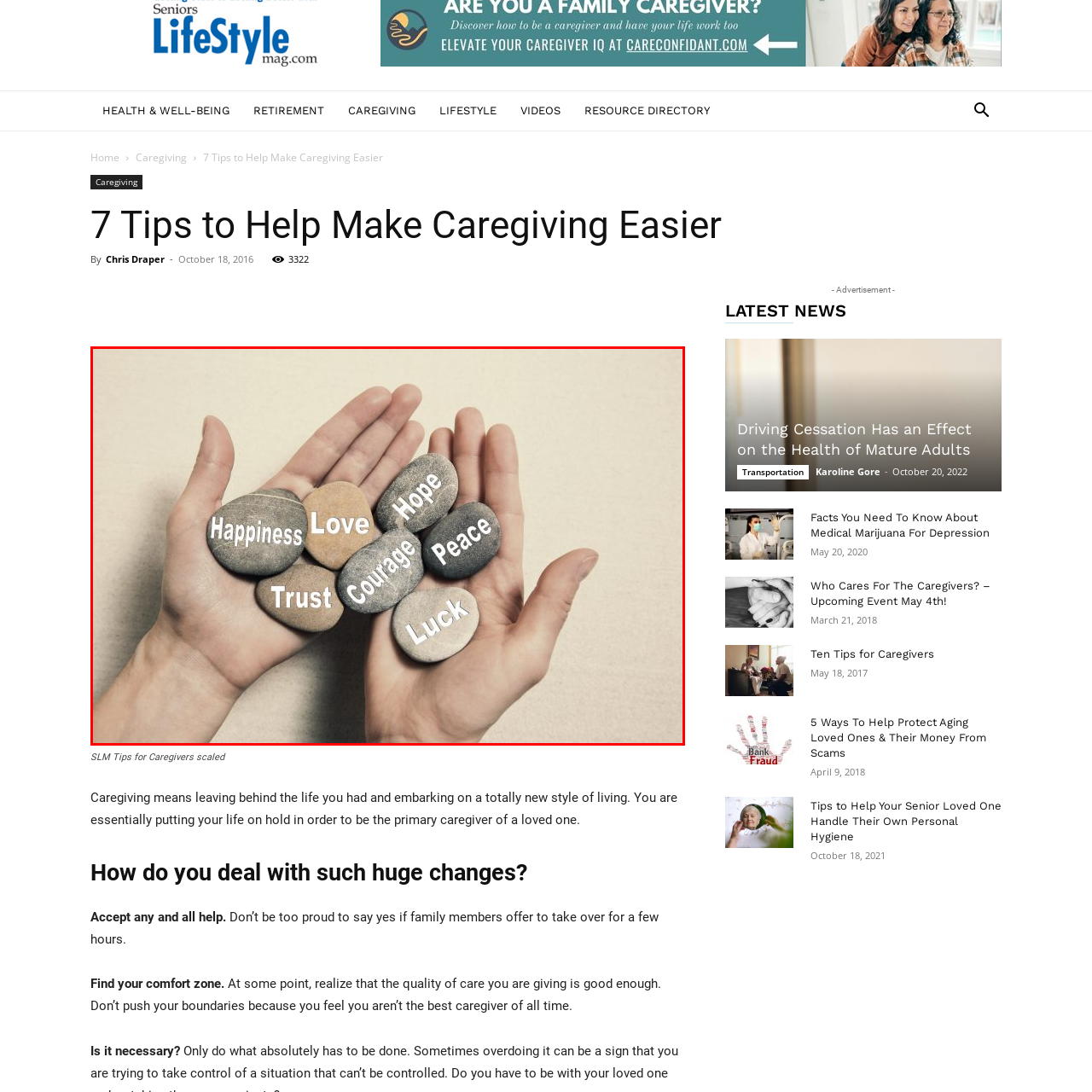Explain in detail what is happening within the highlighted red bounding box in the image.

In this image, a pair of hands cradles several smooth stones, each inscribed with a word that represents positive qualities or ideals. The stones feature the words "Happiness," "Love," "Hope," "Peace," "Courage," "Trust," and "Luck," arranged thoughtfully to emphasize the significance of each value. The soft, neutral background adds a serene touch, highlighting the stones' earthy textures and muted colors. This visual metaphor suggests the importance of nurturing these virtues in our lives, presenting a thoughtful reflection on self-care and emotional well-being in the context of caregiving and support.